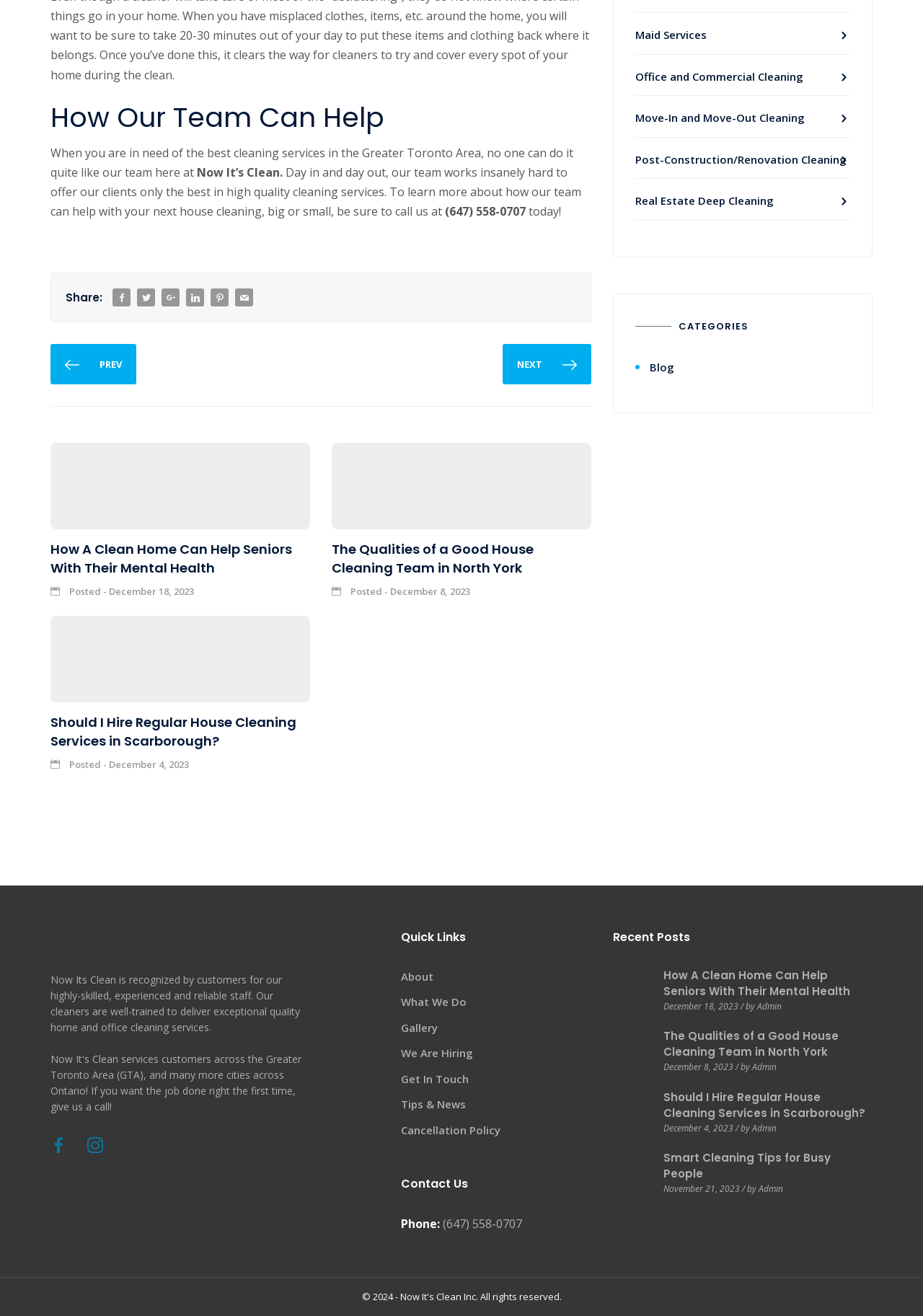Please specify the bounding box coordinates in the format (top-left x, top-left y, bottom-right x, bottom-right y), with values ranging from 0 to 1. Identify the bounding box for the UI component described as follows: Prev

[0.055, 0.261, 0.148, 0.292]